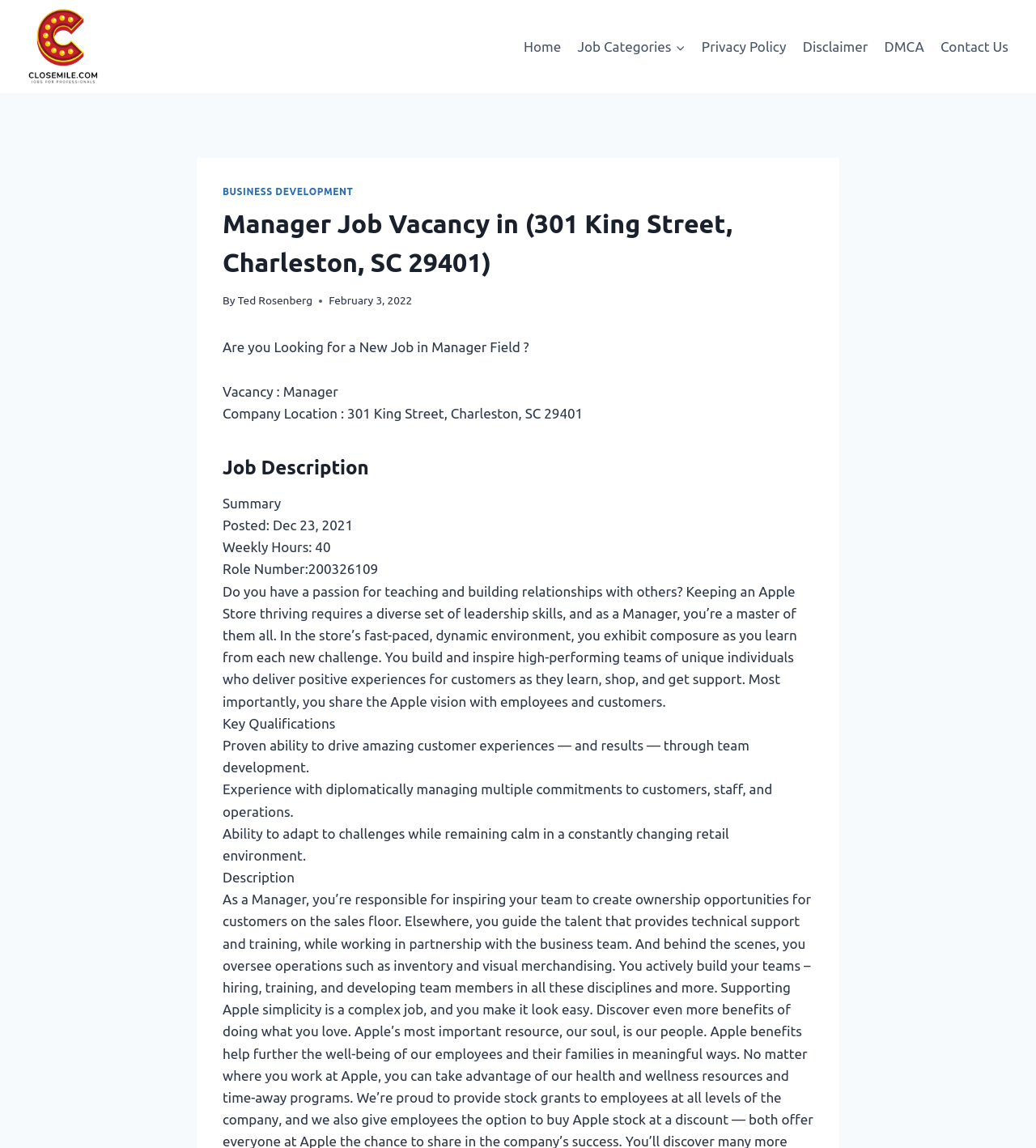What is the role number of the job?
Based on the screenshot, provide your answer in one word or phrase.

200326109